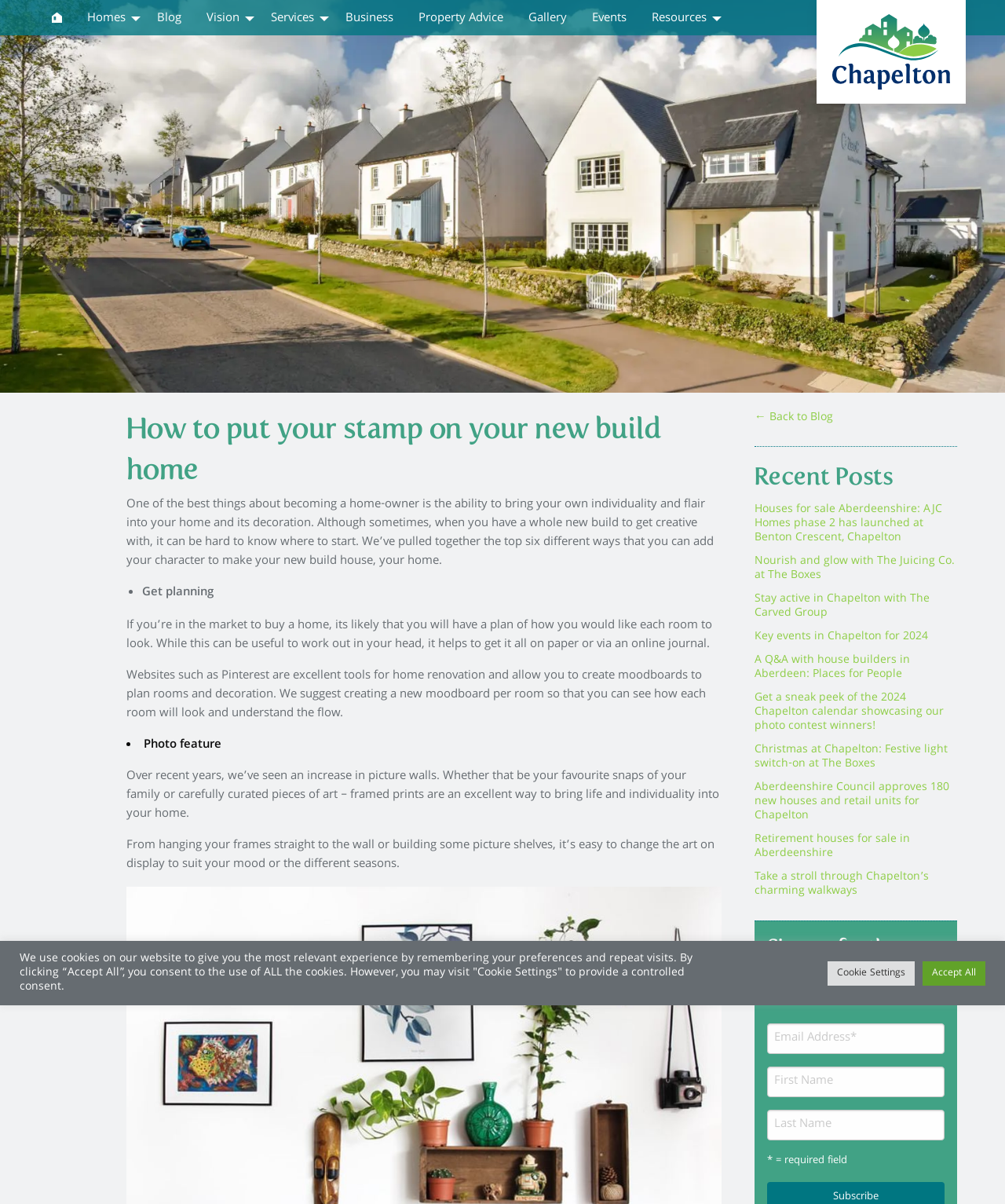Please identify the webpage's heading and generate its text content.

How to put your stamp on your new build home